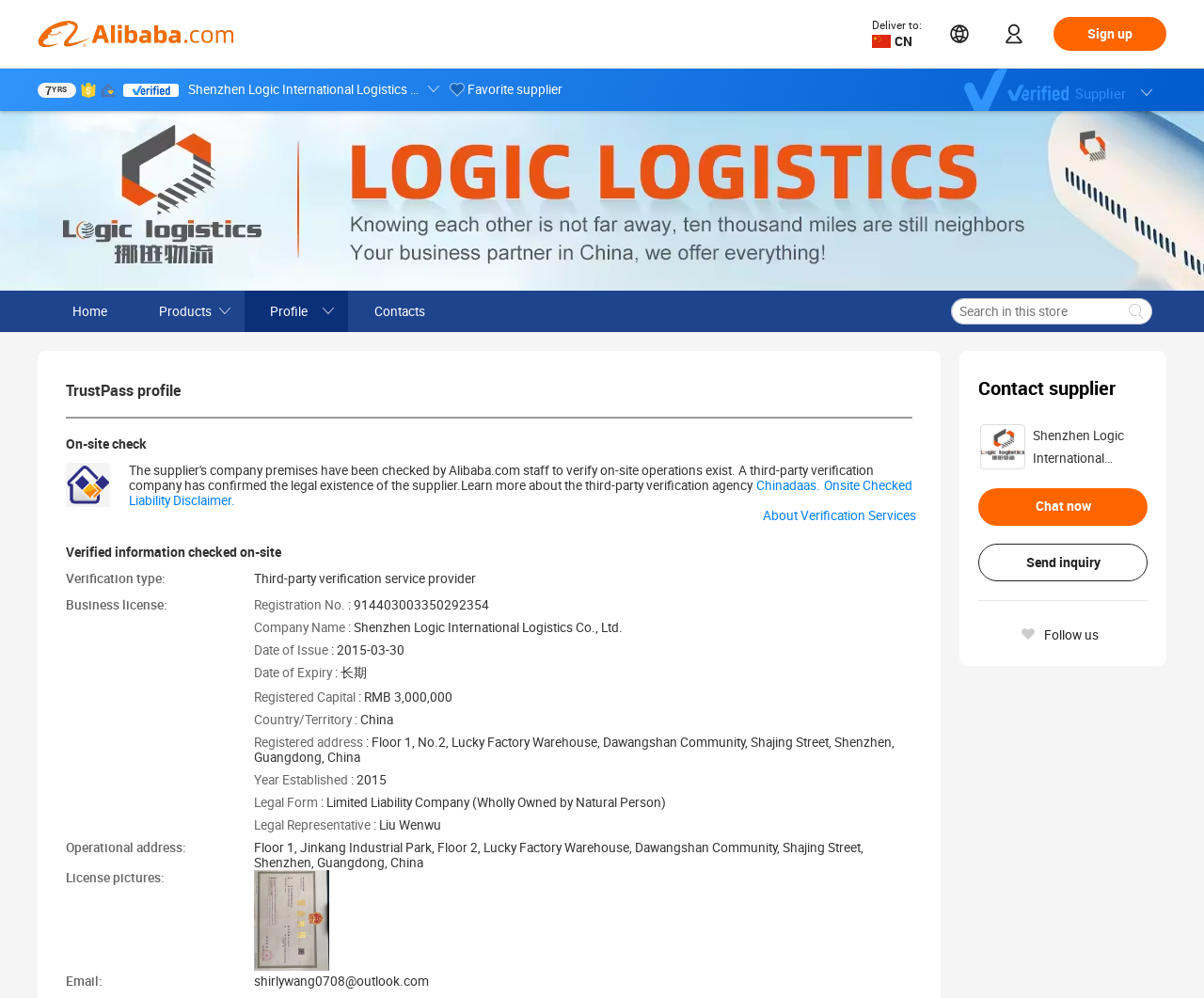Generate a thorough explanation of the webpage's elements.

The webpage is about Shenzhen Logic International Logistics Co., Ltd., a company that provides logistics services. At the top of the page, there is a navigation menu with links to "Home", "Products", "Profile", and "Contacts". Below the navigation menu, there is a search bar and a button to search within the store.

On the left side of the page, there is a section that displays the company's information, including its name, "Shenzhen Logic International Logistics Co., Ltd.", and a "Favorite supplier" label. Below this section, there is a link to "Supplier" with an image, and a "TrustPass profile" heading.

The main content of the page is divided into several sections. The first section is about the company's verification information, which includes a "Verified information checked on-site" heading and a list of details such as verification type, business license, registration number, company name, date of issue, date of expiry, registered capital, country/territory, registered address, year established, legal form, and legal representative.

Below the verification information section, there are links to "Chat now" and "Send inquiry" to contact the supplier. On the right side of the page, there is a section that displays a "Follow us" label and a link to "About Verification Services".

At the bottom of the page, there is a section that displays the company's profile, including its name, address, and contact information. Overall, the webpage provides detailed information about Shenzhen Logic International Logistics Co., Ltd., including its company profile, verification information, and contact details.